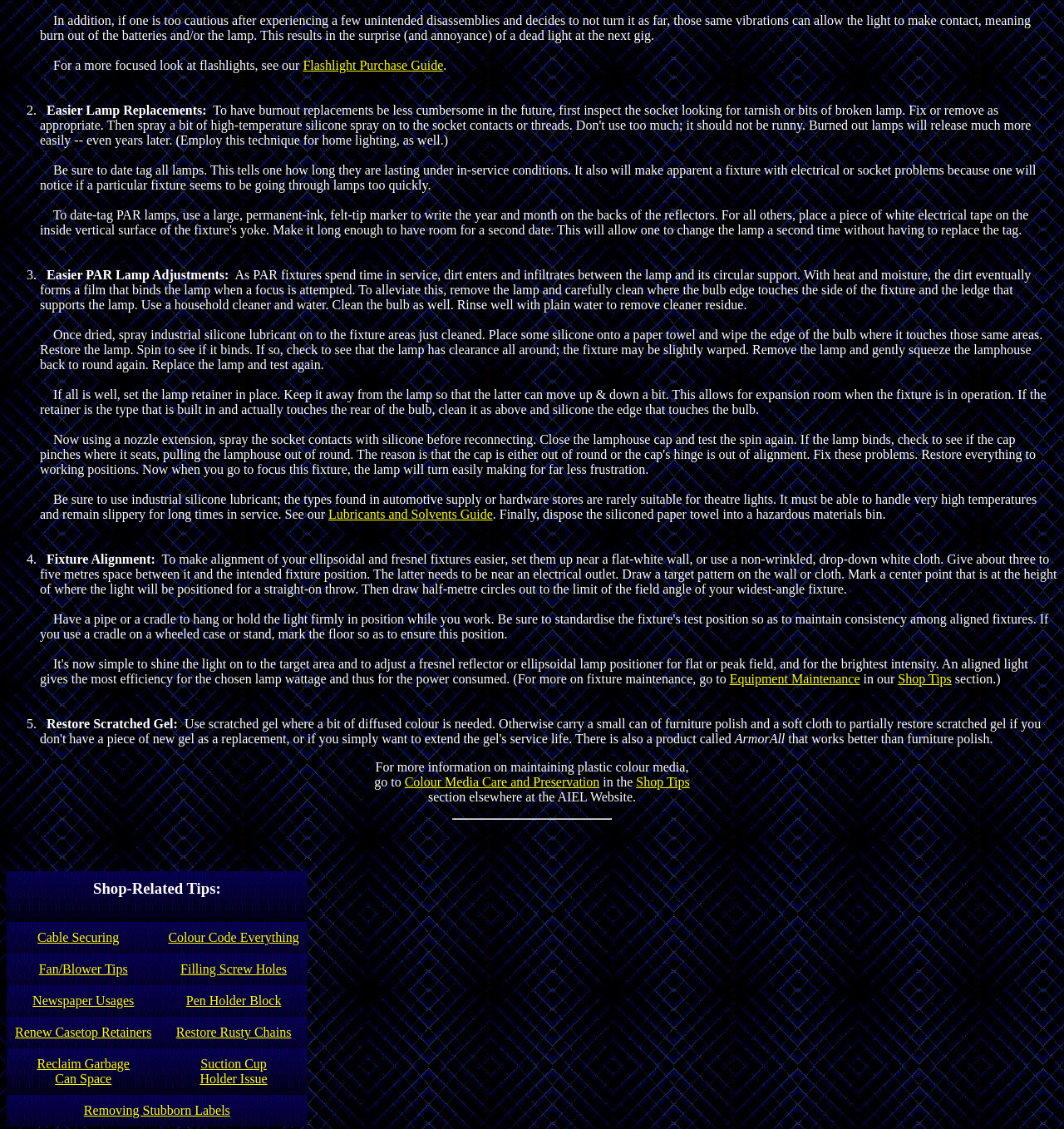Show the bounding box coordinates of the element that should be clicked to complete the task: "Click on Flashlight Purchase Guide".

[0.285, 0.052, 0.417, 0.064]